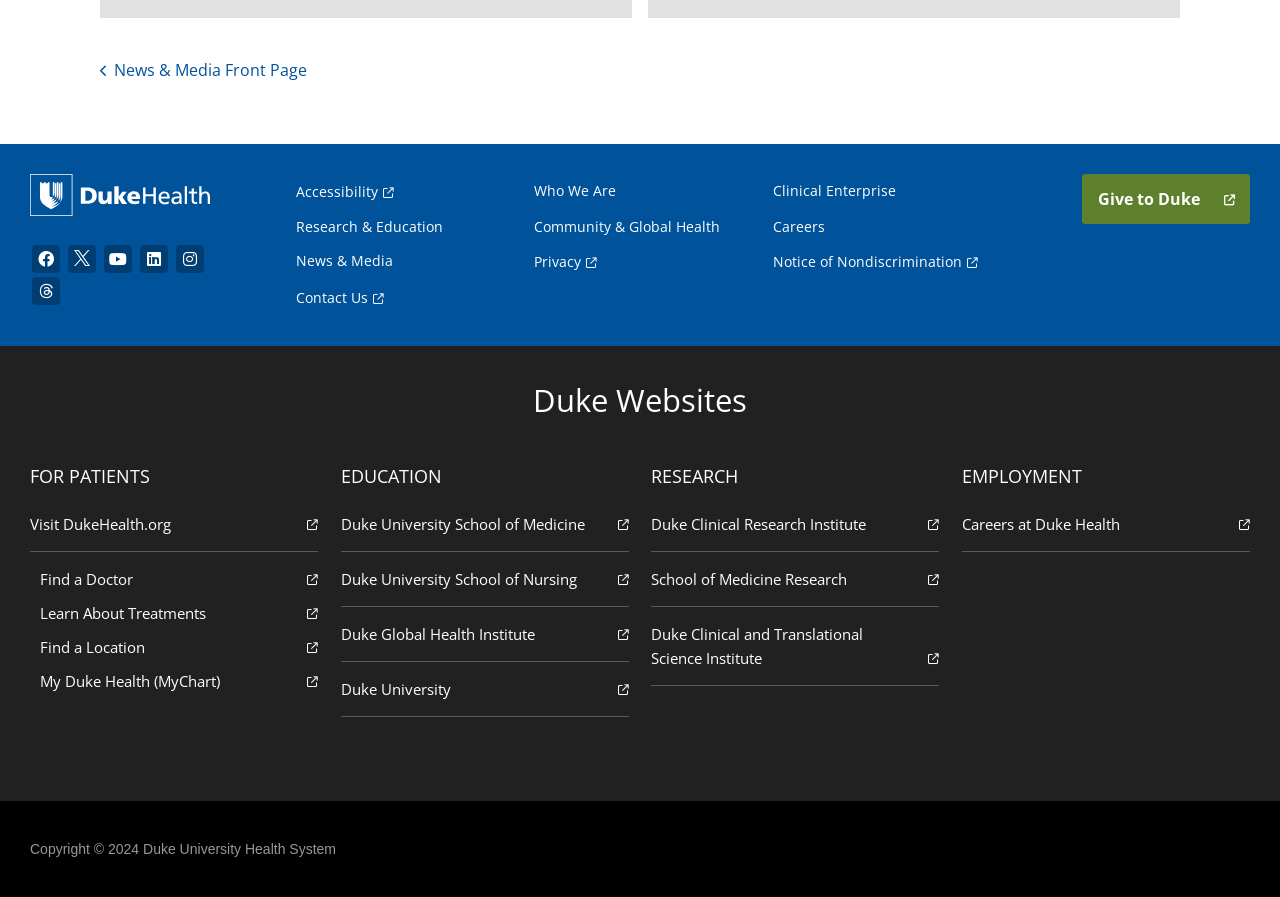What social media platforms are available?
Based on the screenshot, provide a one-word or short-phrase response.

Facebook, Twitter, YouTube, LinkedIn, Instagram